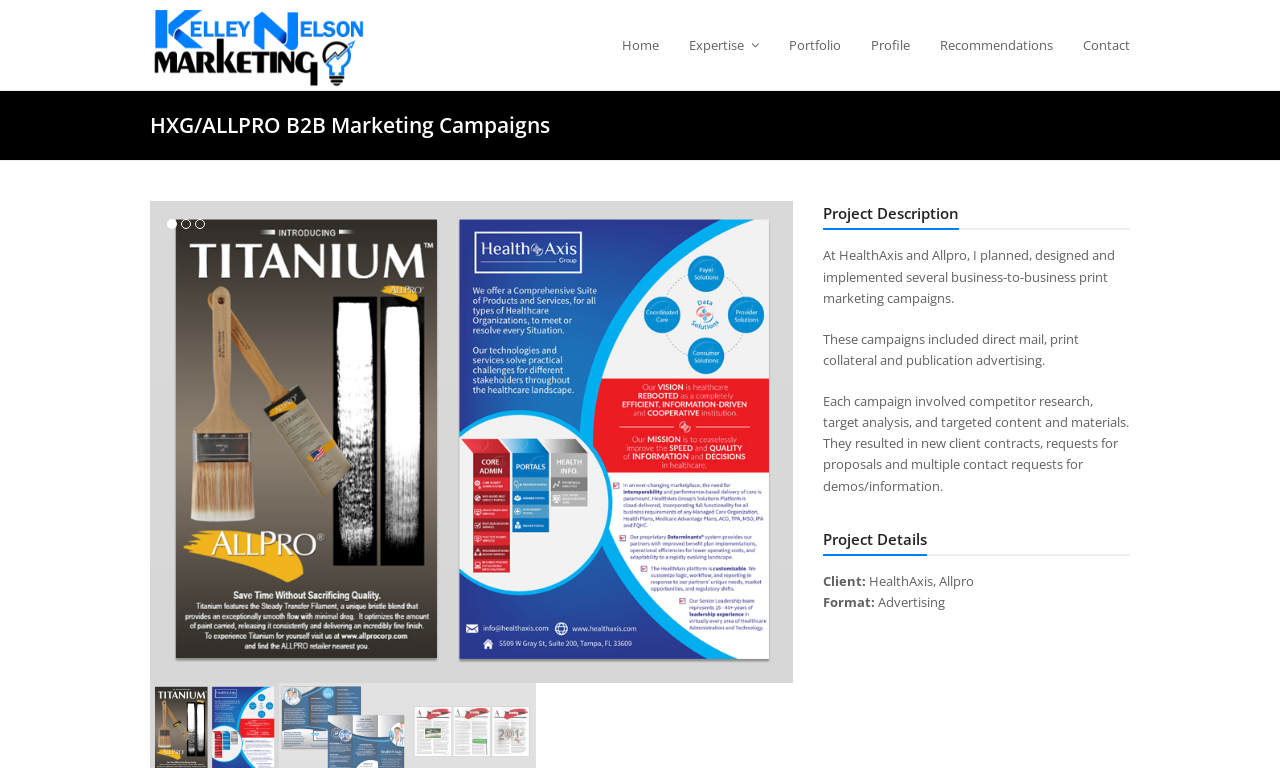What is the project description about?
Please provide a detailed and thorough answer to the question.

I read the static text elements under the heading 'Project Description' and found that the project is about planning, designing, and implementing business-to-business print marketing campaigns for HealthAxis and Allpro.